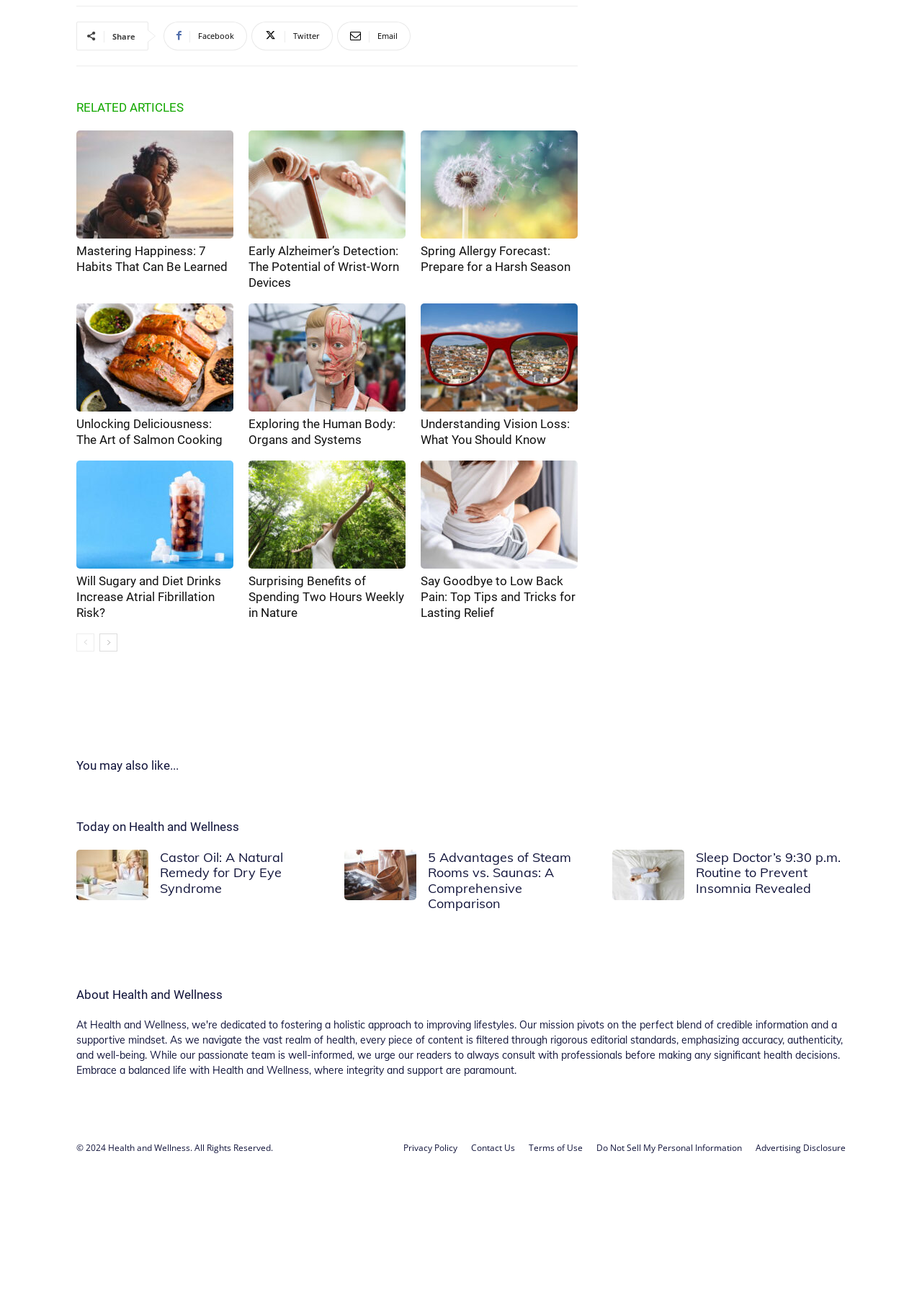What is the function of the 'prev-page' and 'next-page' links?
Refer to the image and answer the question using a single word or phrase.

To navigate pages